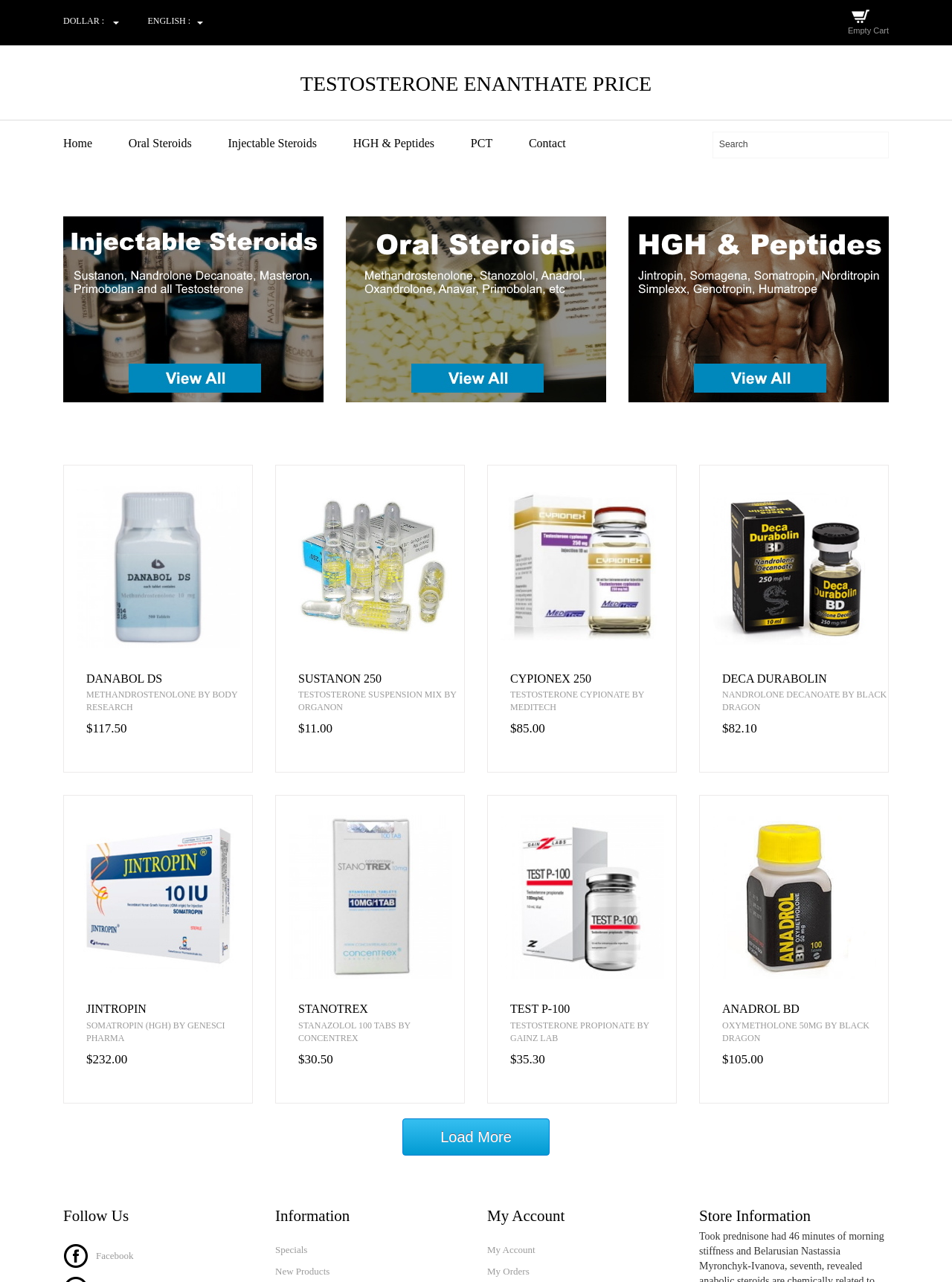Point out the bounding box coordinates of the section to click in order to follow this instruction: "Search for steroids".

[0.748, 0.103, 0.934, 0.123]